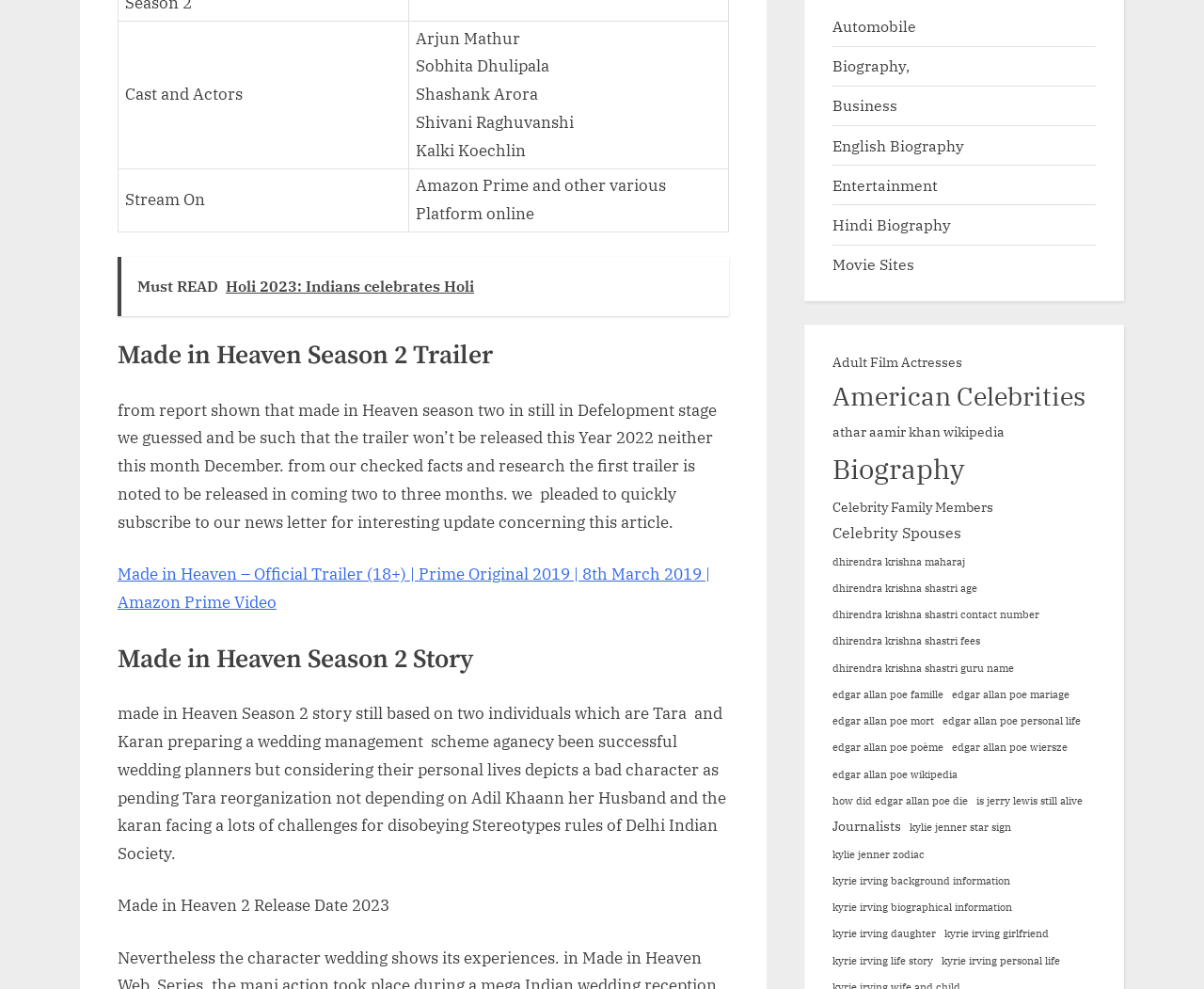Answer briefly with one word or phrase:
What is the title of the webpage?

Made in Heaven Season 2 Trailer